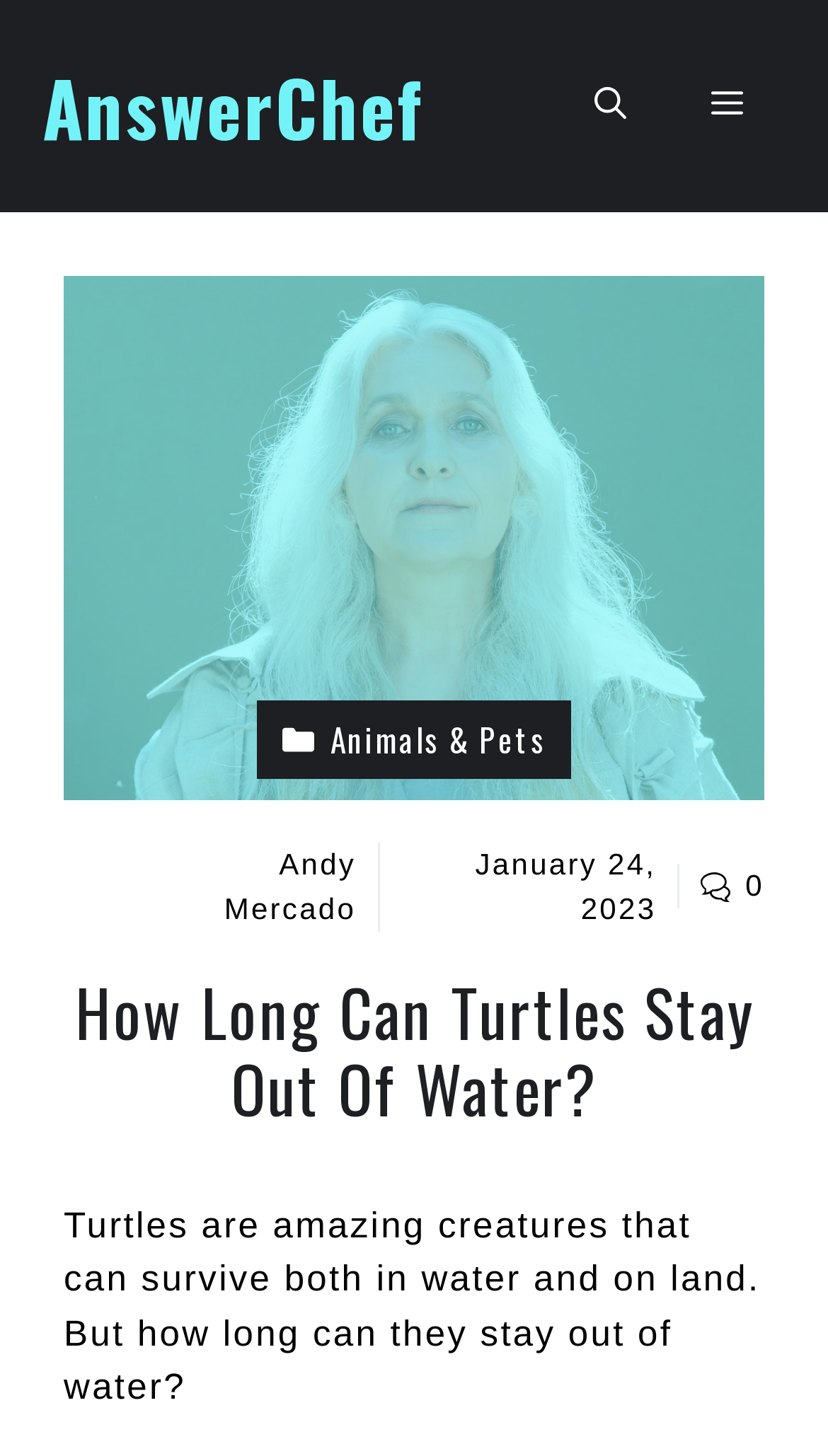Using the provided element description: "Menu", identify the bounding box coordinates. The coordinates should be four floats between 0 and 1 in the order [left, top, right, bottom].

[0.808, 0.029, 0.949, 0.117]